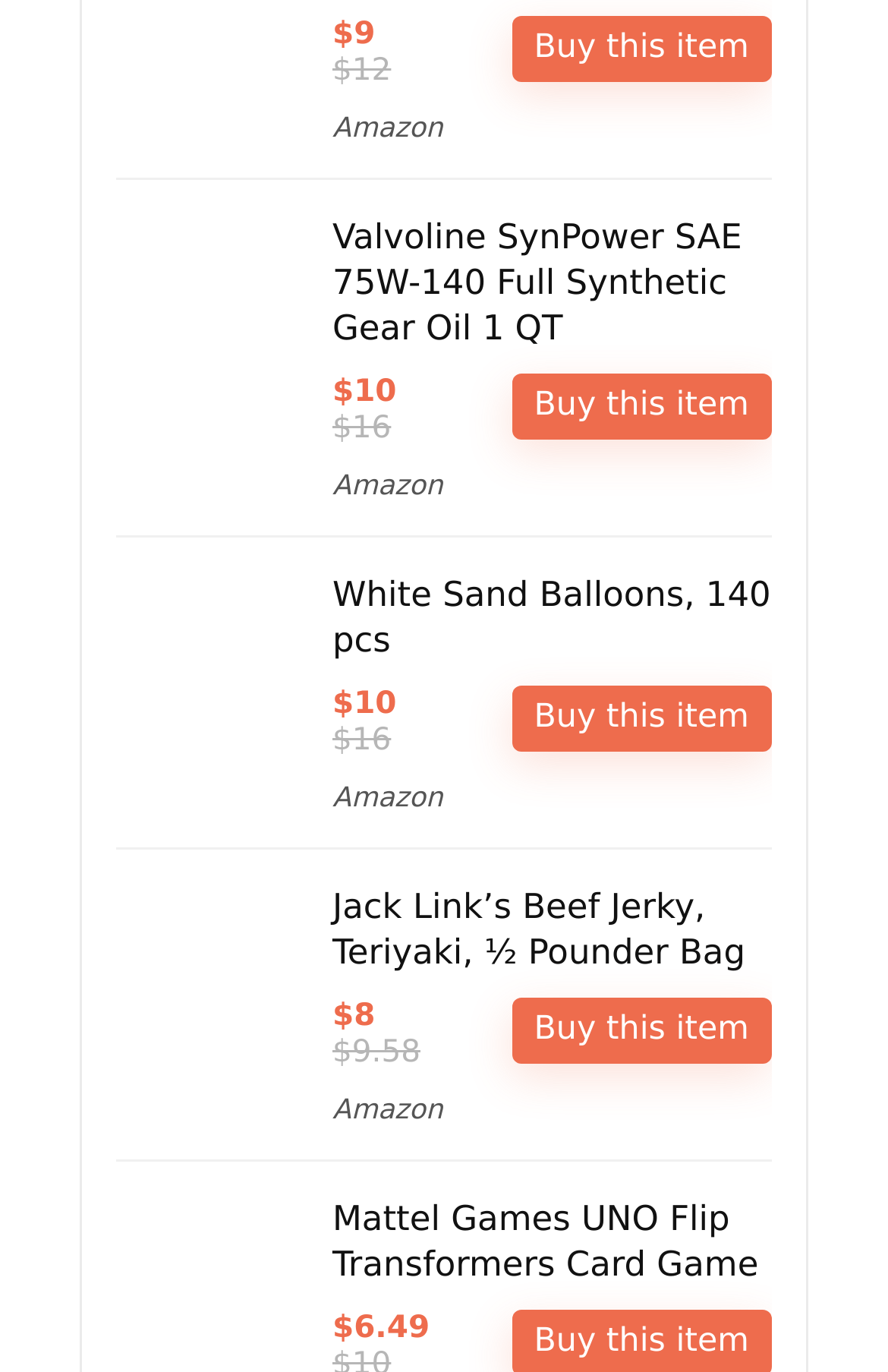How many products are from Amazon?
Based on the screenshot, provide a one-word or short-phrase response.

5